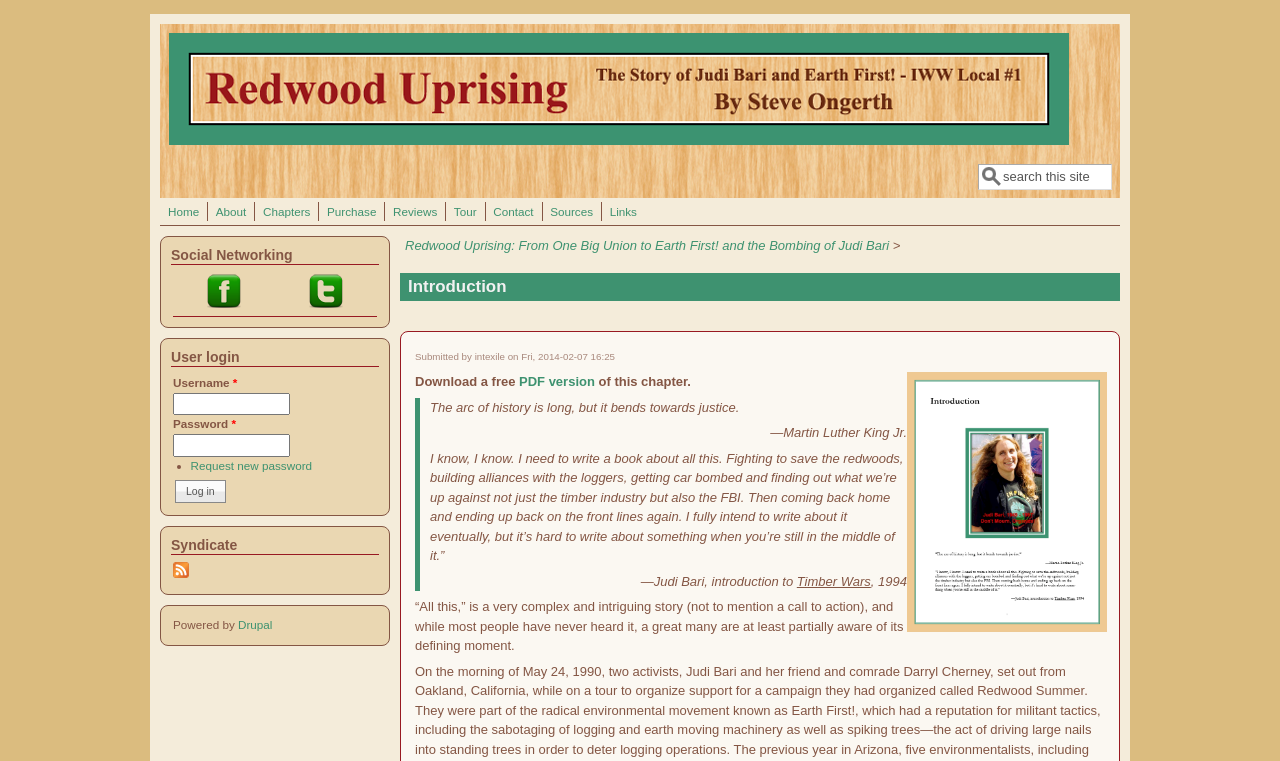Please determine the bounding box coordinates of the element to click on in order to accomplish the following task: "Search this site". Ensure the coordinates are four float numbers ranging from 0 to 1, i.e., [left, top, right, bottom].

[0.764, 0.215, 0.869, 0.249]